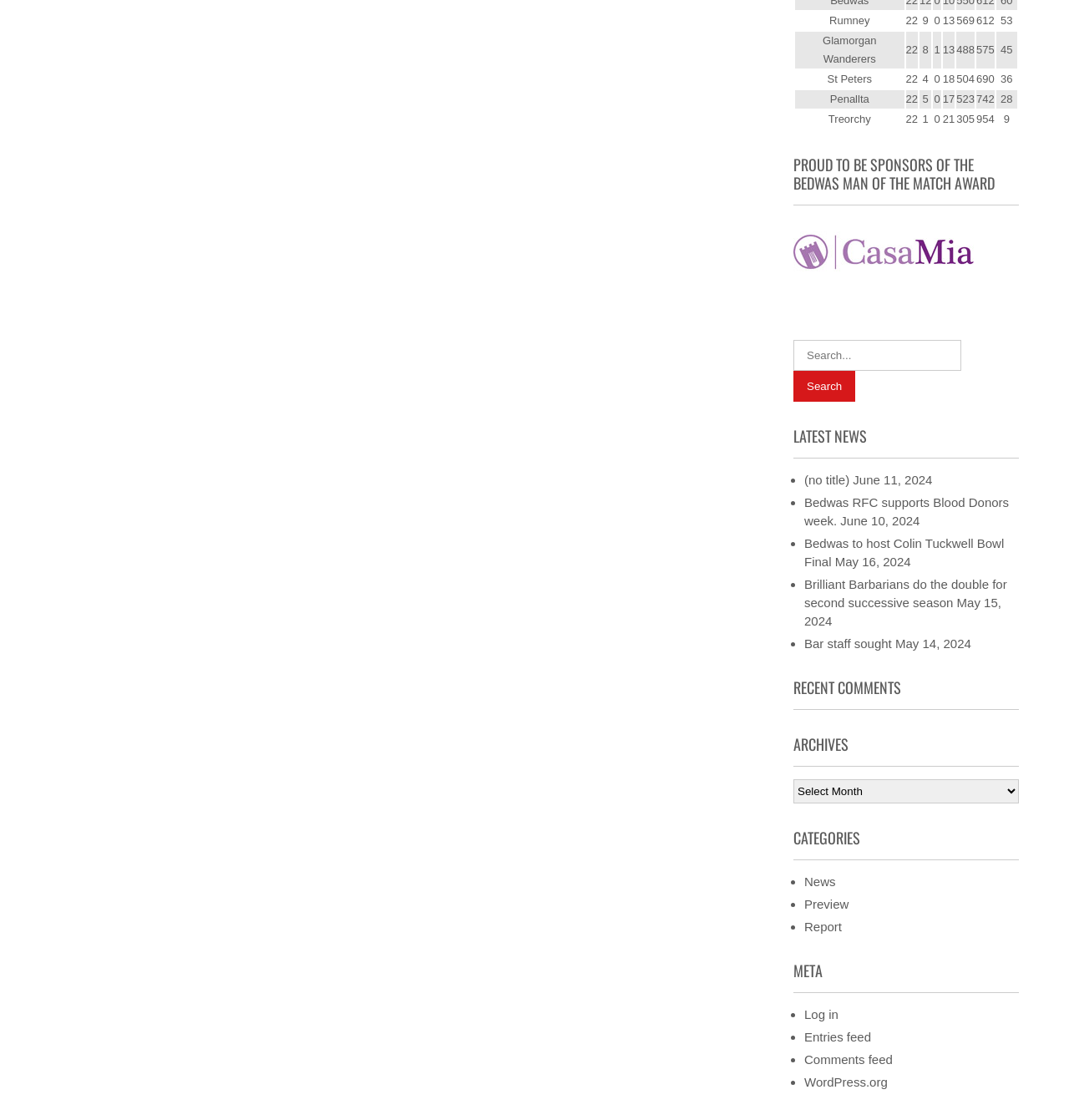Give a concise answer of one word or phrase to the question: 
How many list markers are in the LATEST NEWS section?

5